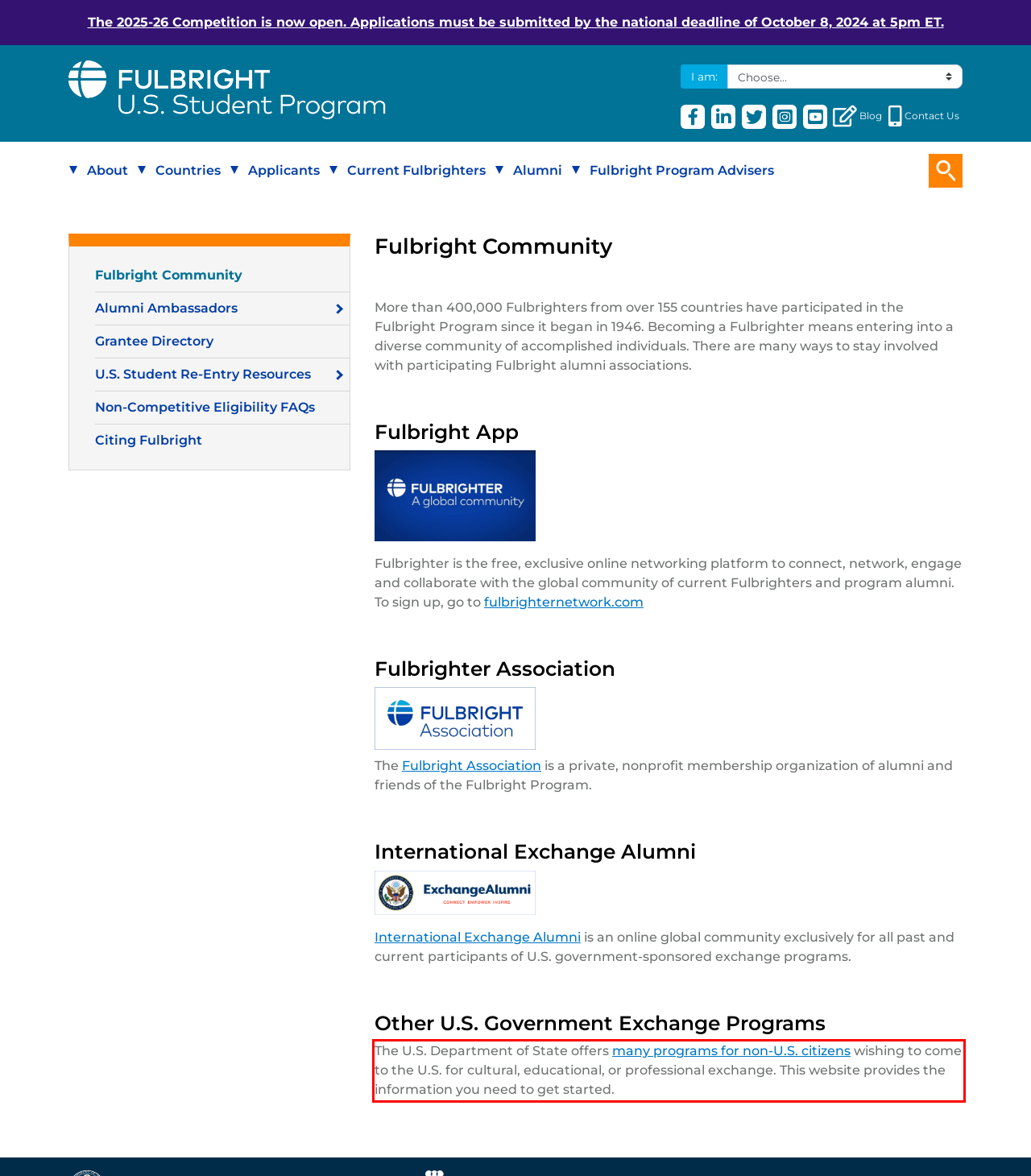You are provided with a webpage screenshot that includes a red rectangle bounding box. Extract the text content from within the bounding box using OCR.

The U.S. Department of State offers many programs for non-U.S. citizens wishing to come to the U.S. for cultural, educational, or professional exchange. This website provides the information you need to get started.